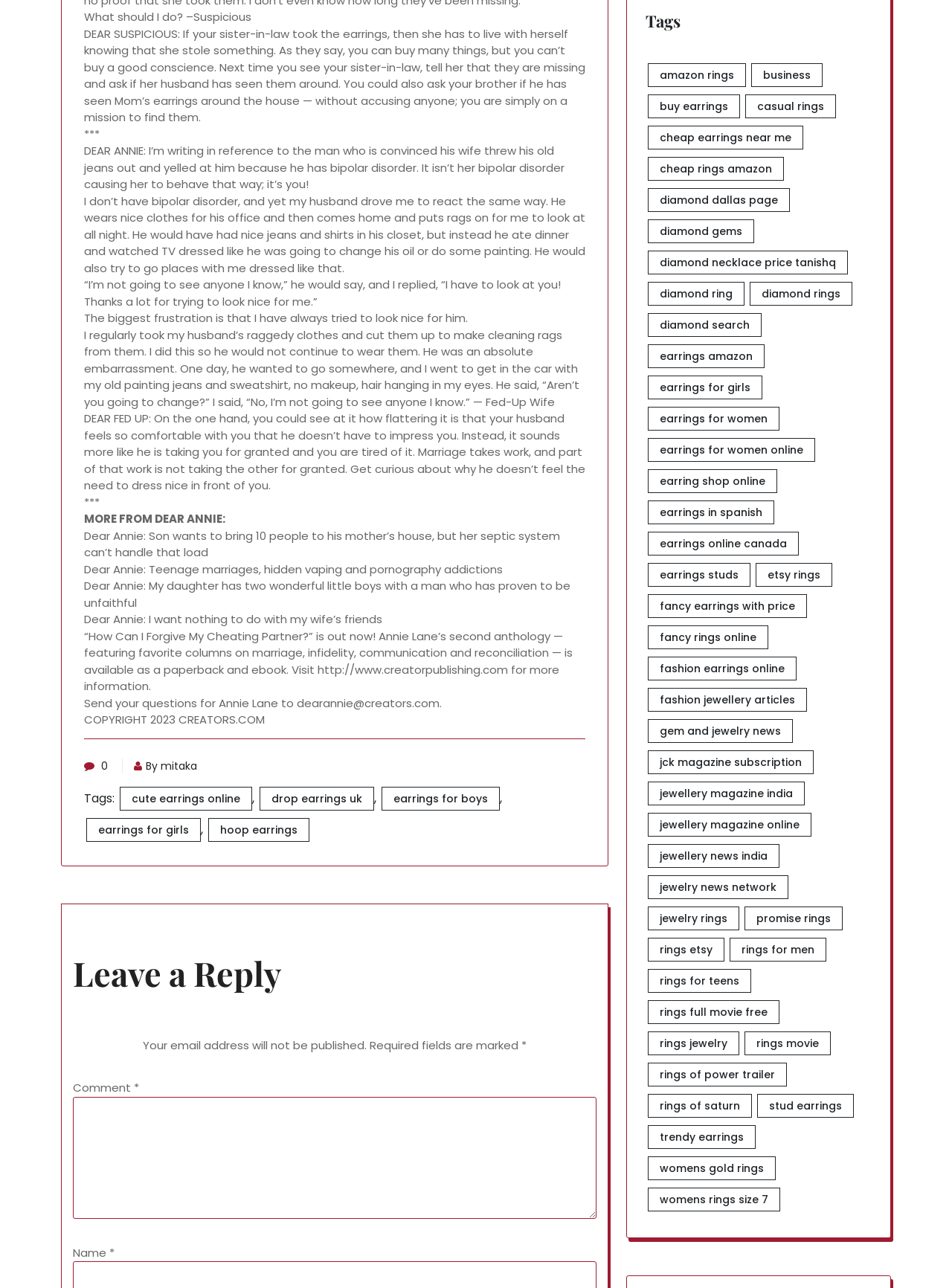How can one contact Annie Lane?
Answer with a single word or short phrase according to what you see in the image.

dearannie@creators.com